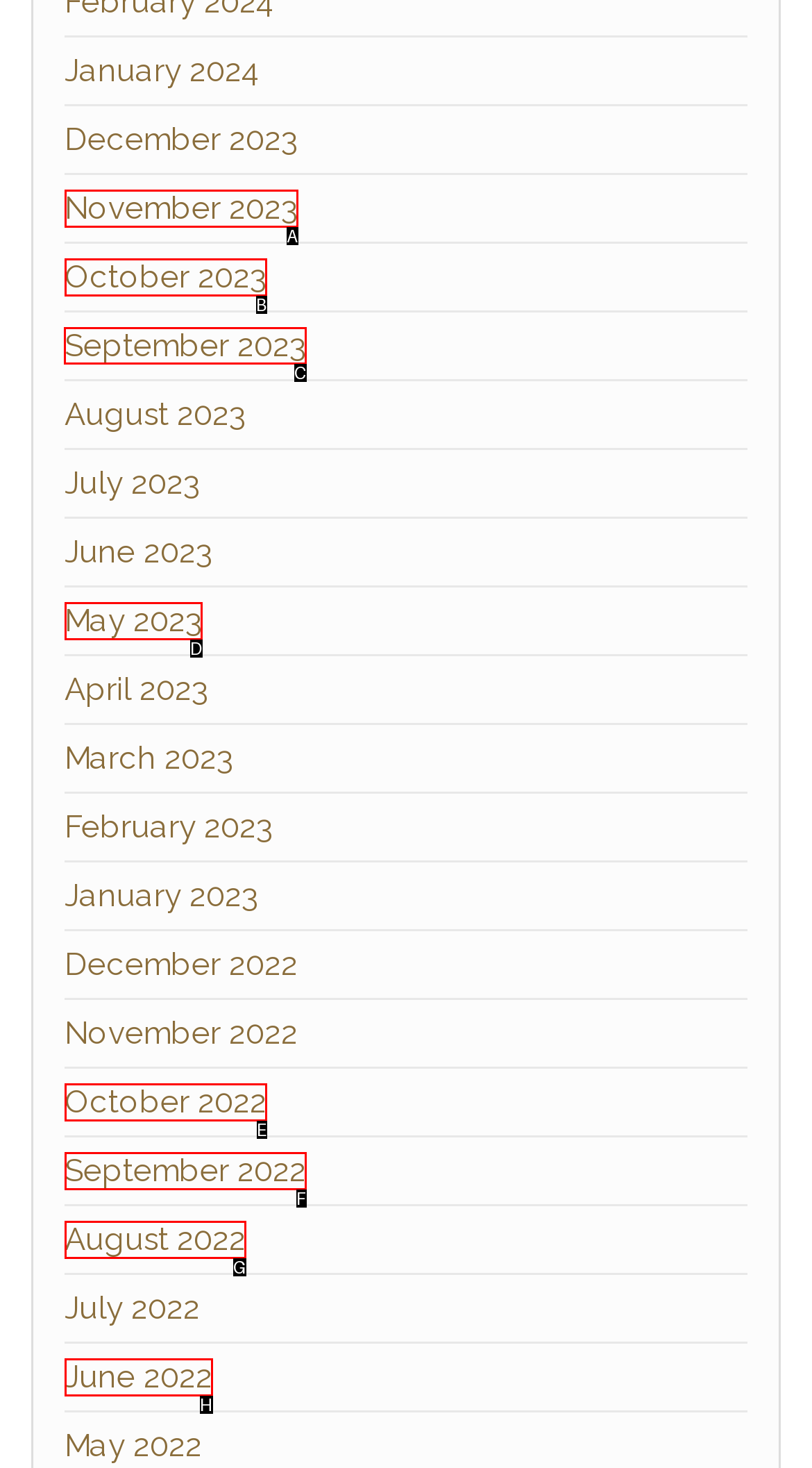From the given options, tell me which letter should be clicked to complete this task: access September 2023
Answer with the letter only.

C